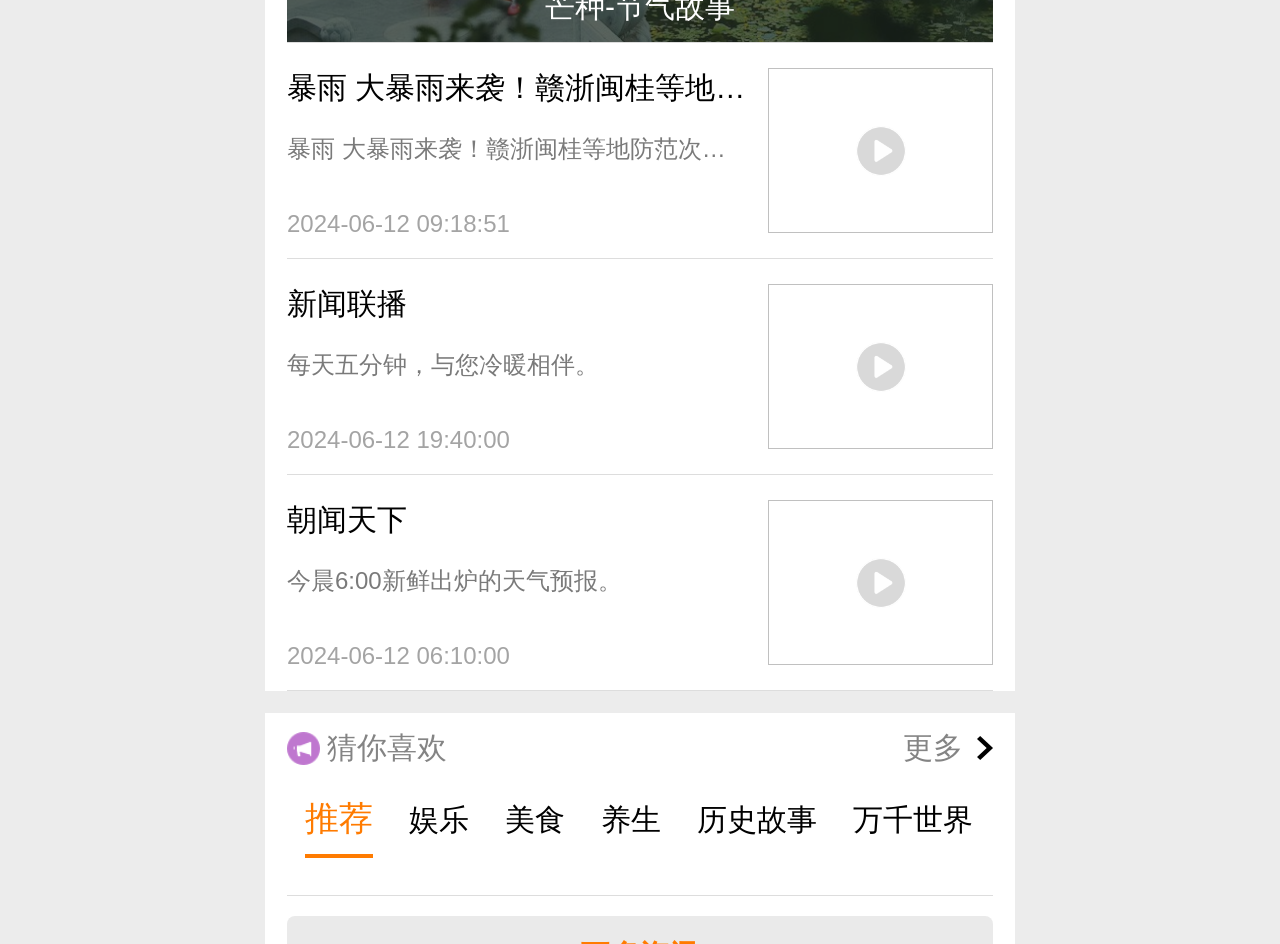Utilize the details in the image to thoroughly answer the following question: What is the time of the '新闻联播' news?

The '新闻联播' link has a text '新闻联播 每天五分钟，与您冷暖相伴。 2024-06-12 19:40:00' which indicates that the time of the news is 19:40:00.